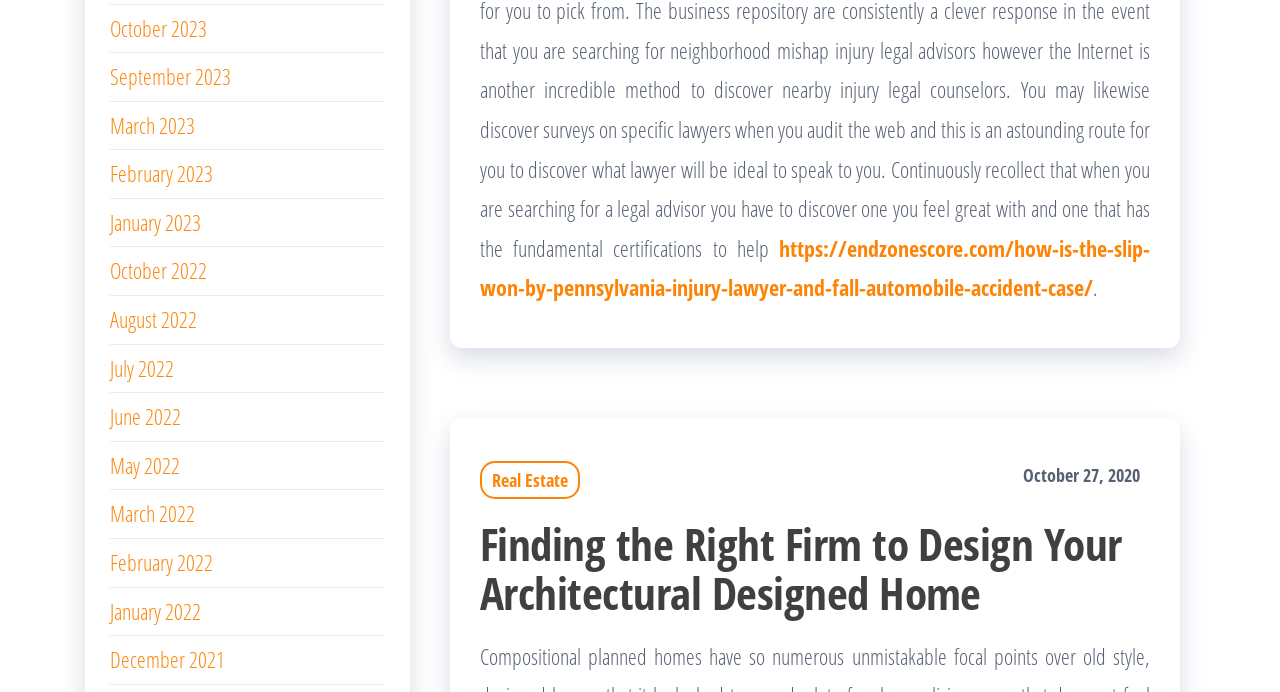Could you locate the bounding box coordinates for the section that should be clicked to accomplish this task: "view article about Pennsylvania injury lawyer and fall automobile accident case".

[0.375, 0.336, 0.898, 0.437]